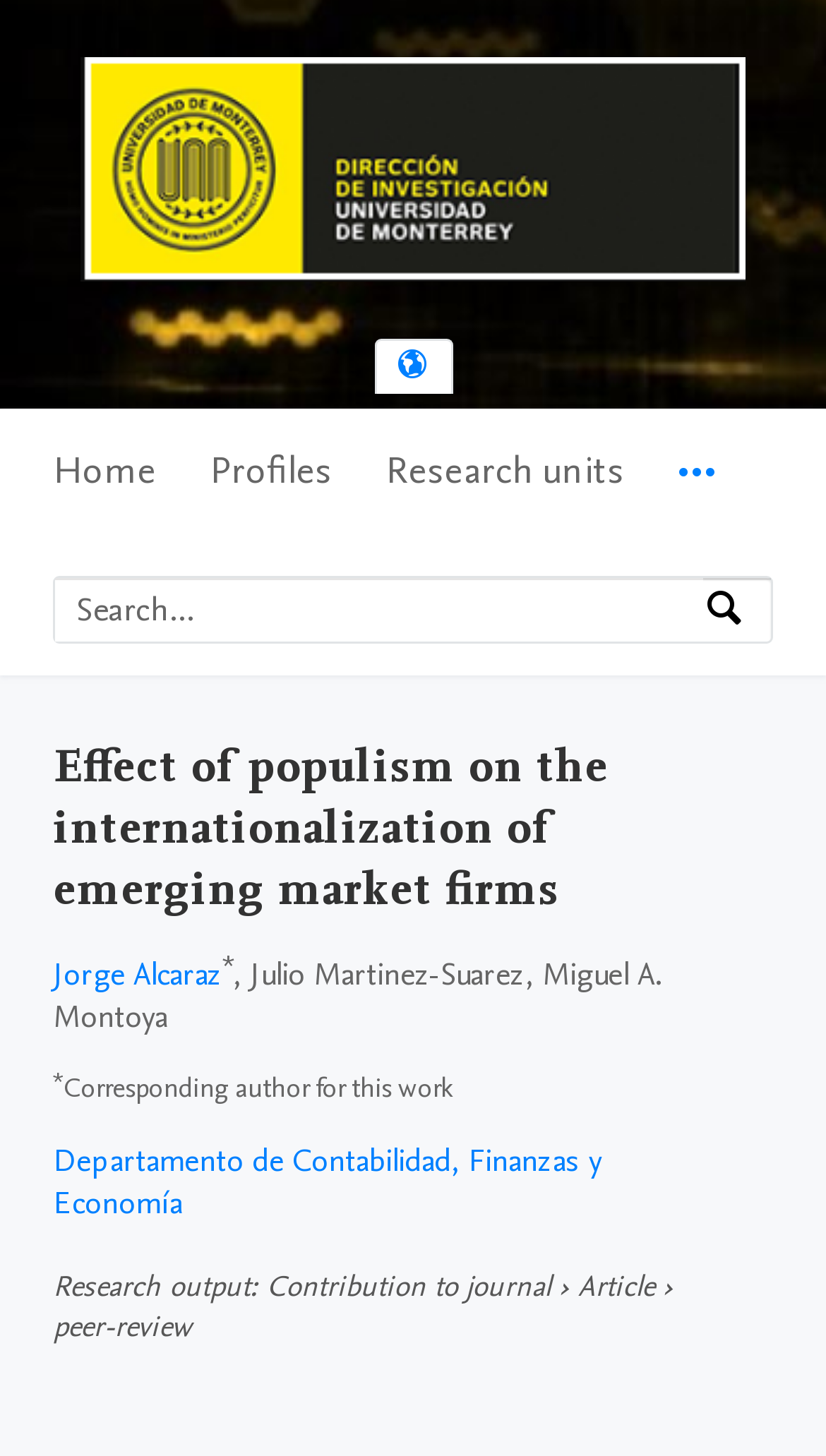Please indicate the bounding box coordinates for the clickable area to complete the following task: "View Jorge Alcaraz's profile". The coordinates should be specified as four float numbers between 0 and 1, i.e., [left, top, right, bottom].

[0.064, 0.655, 0.269, 0.684]